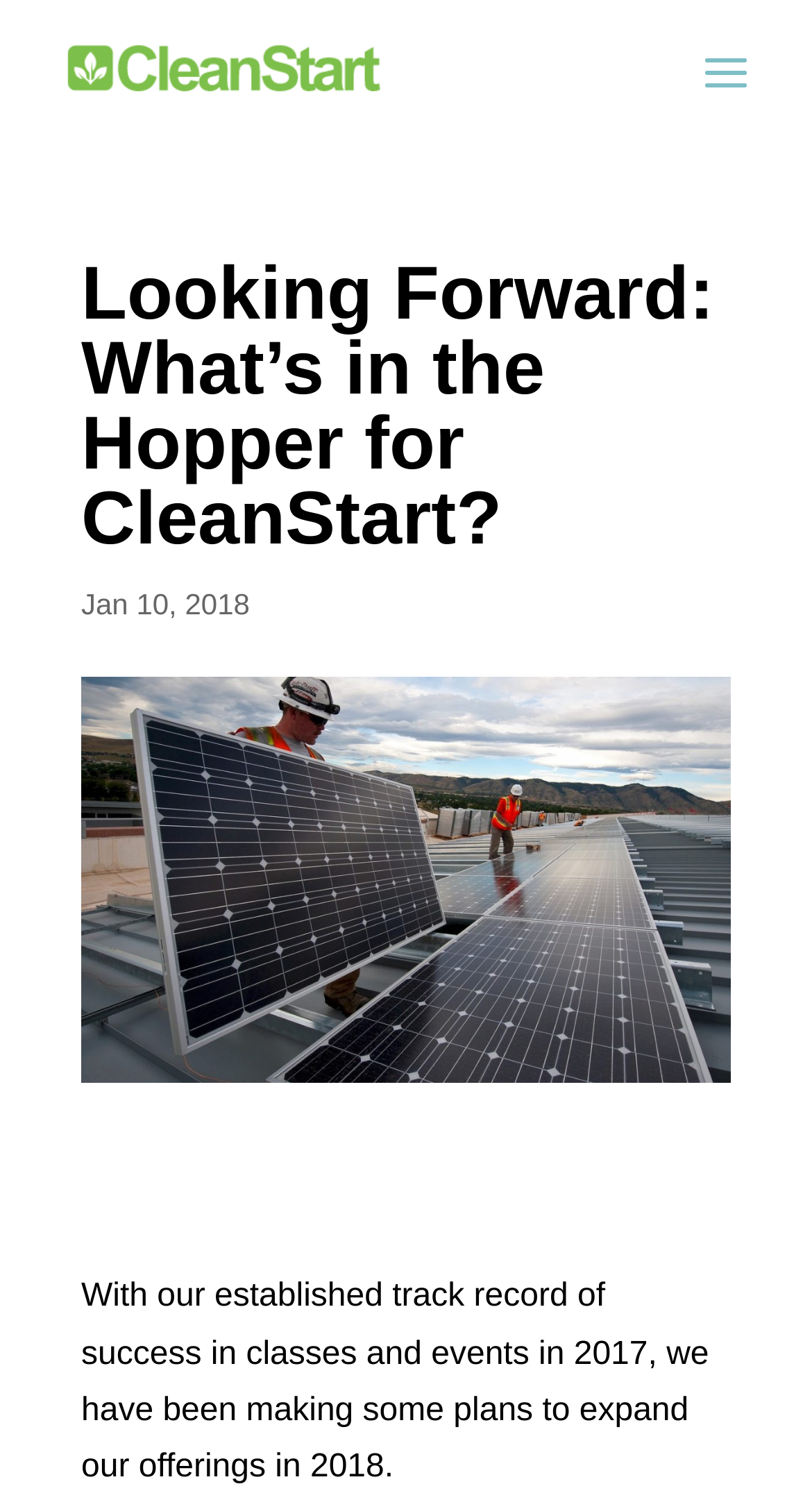Identify the main title of the webpage and generate its text content.

Looking Forward: What’s in the Hopper for CleanStart?